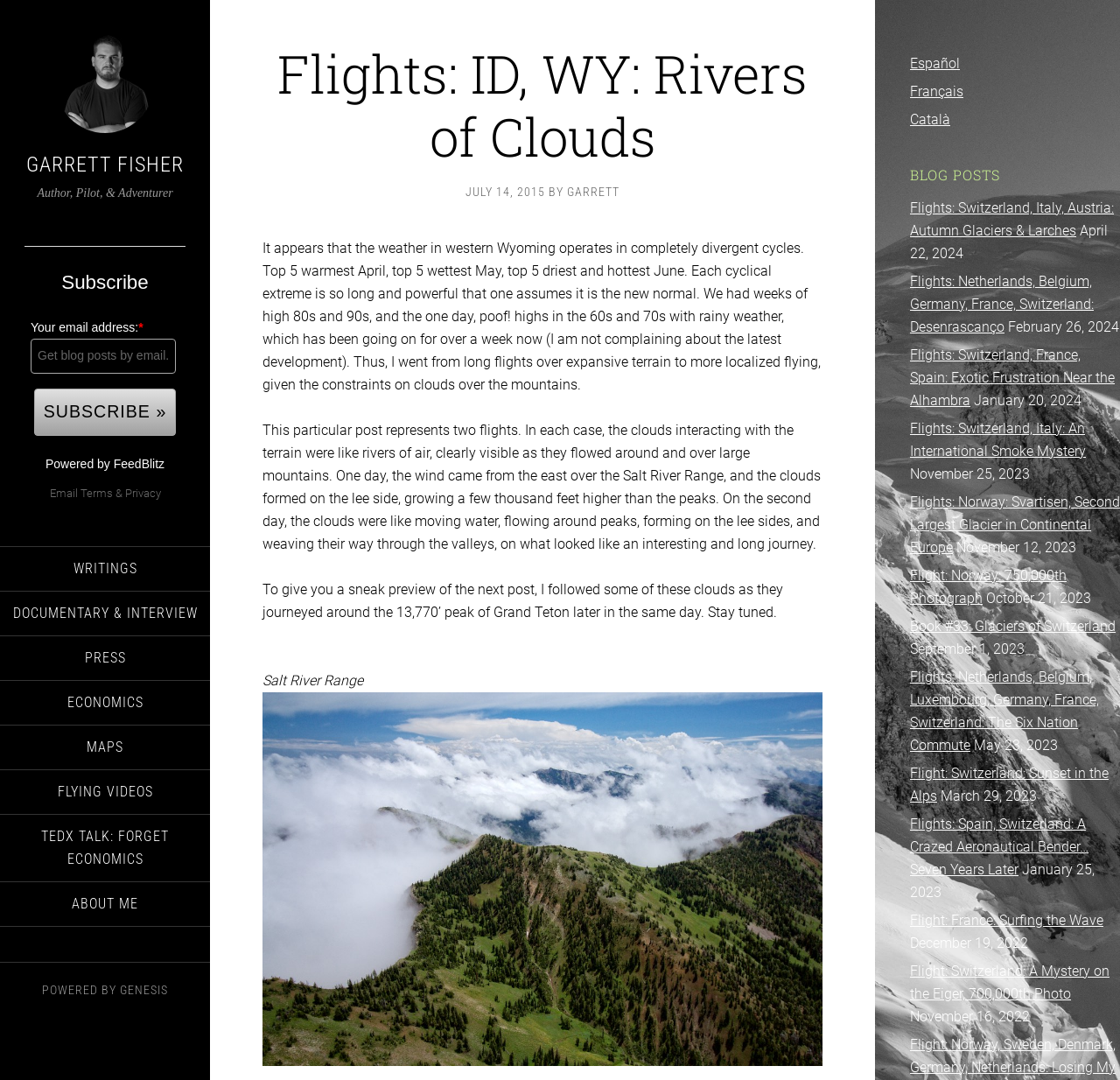Determine the bounding box coordinates of the region to click in order to accomplish the following instruction: "Read the blog post about flights in Switzerland, Italy, Austria". Provide the coordinates as four float numbers between 0 and 1, specifically [left, top, right, bottom].

[0.812, 0.185, 0.995, 0.221]